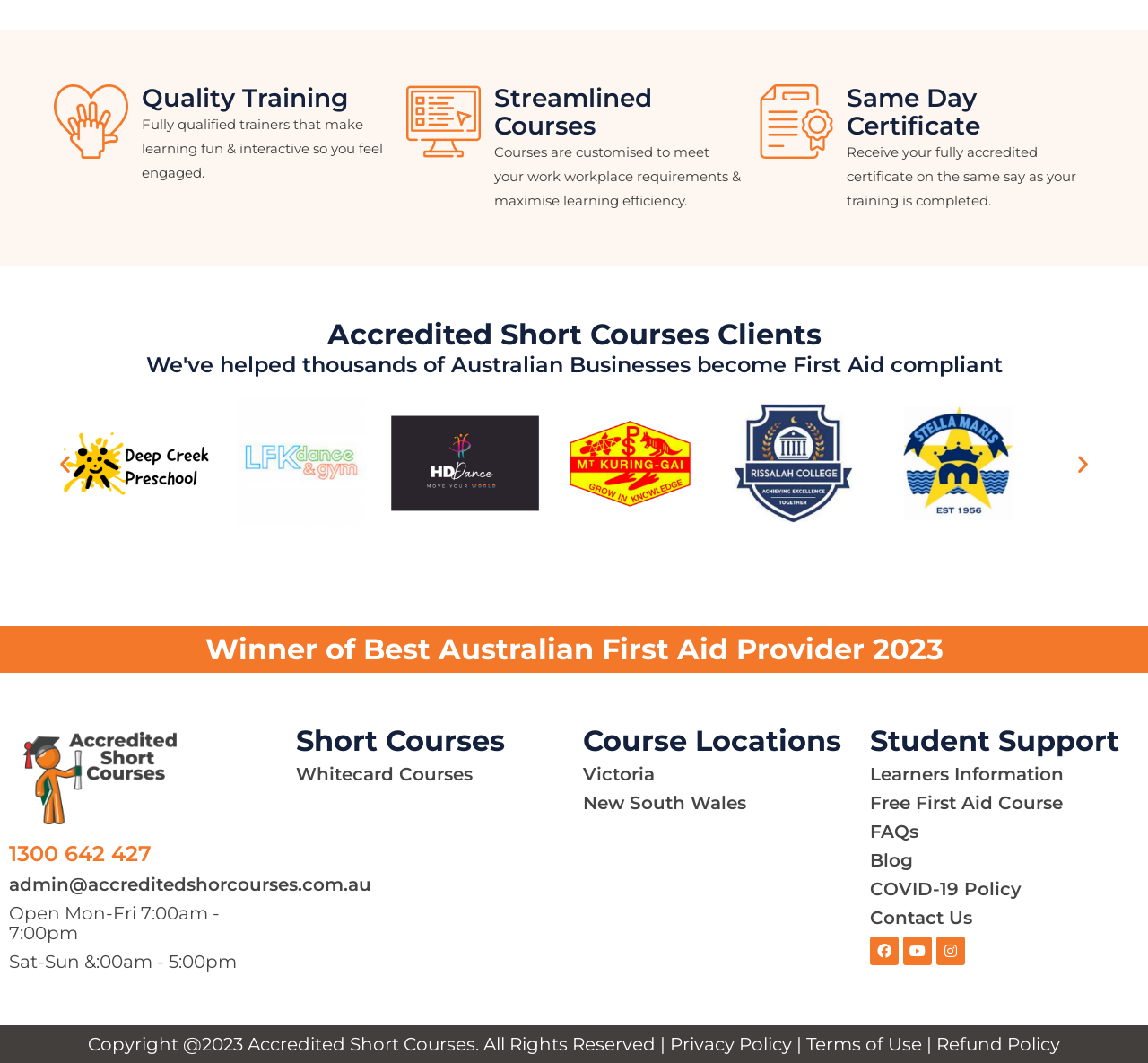Give a concise answer of one word or phrase to the question: 
How many slides are there in the client showcase?

6